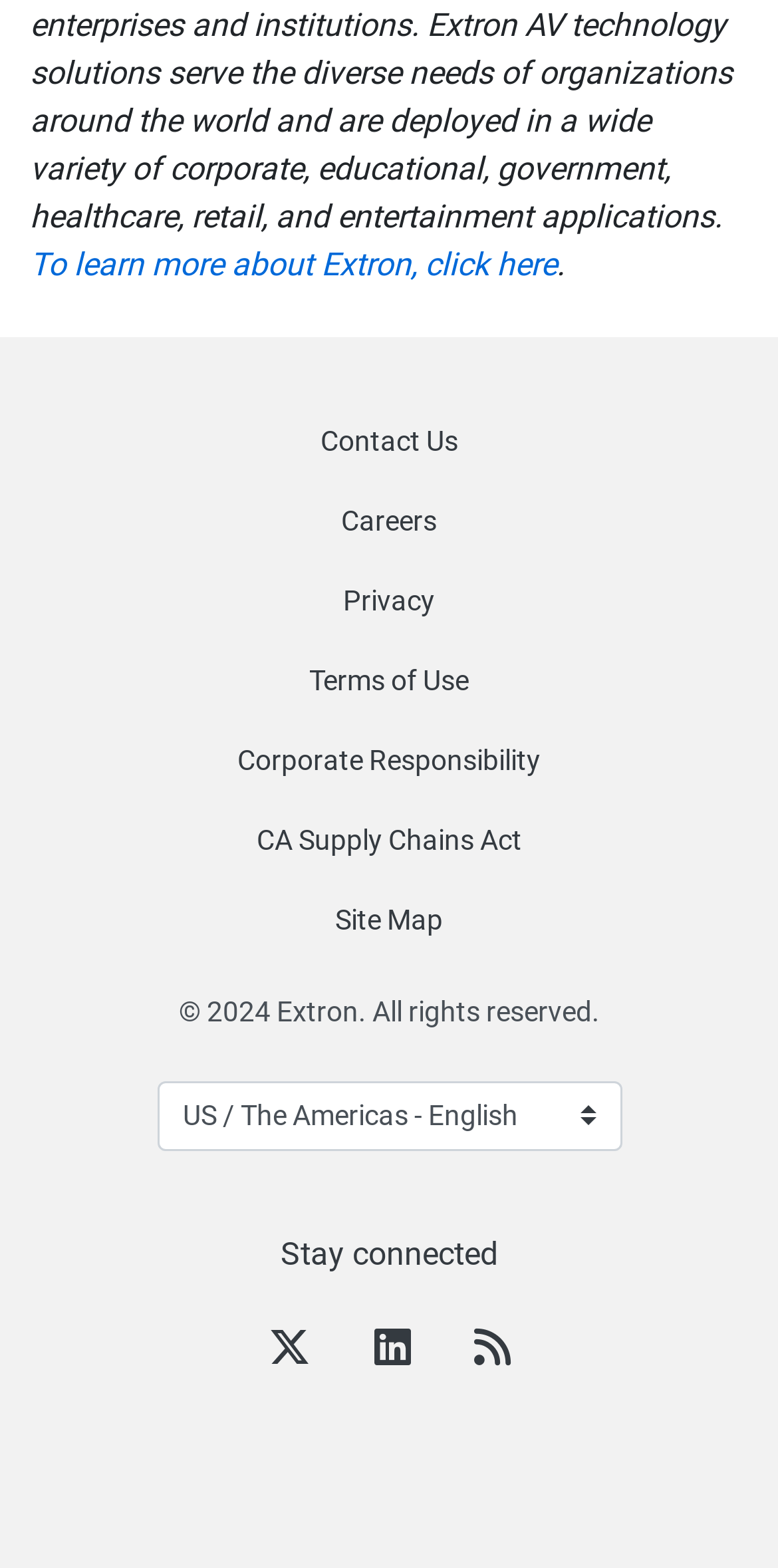Locate the bounding box coordinates of the element that needs to be clicked to carry out the instruction: "Select Language". The coordinates should be given as four float numbers ranging from 0 to 1, i.e., [left, top, right, bottom].

[0.201, 0.689, 0.799, 0.734]